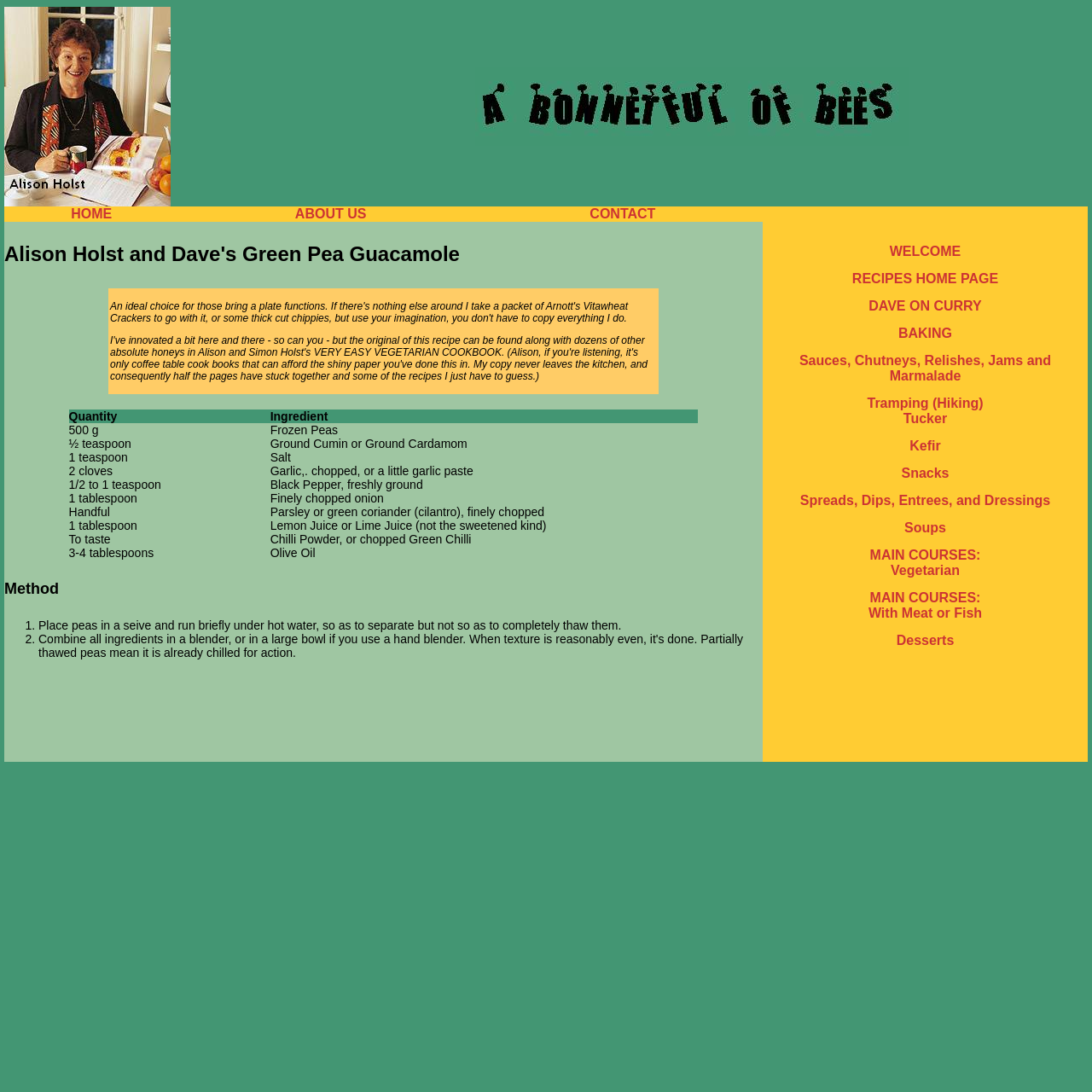Determine the bounding box for the HTML element described here: "Snacks". The coordinates should be given as [left, top, right, bottom] with each number being a float between 0 and 1.

[0.825, 0.427, 0.869, 0.44]